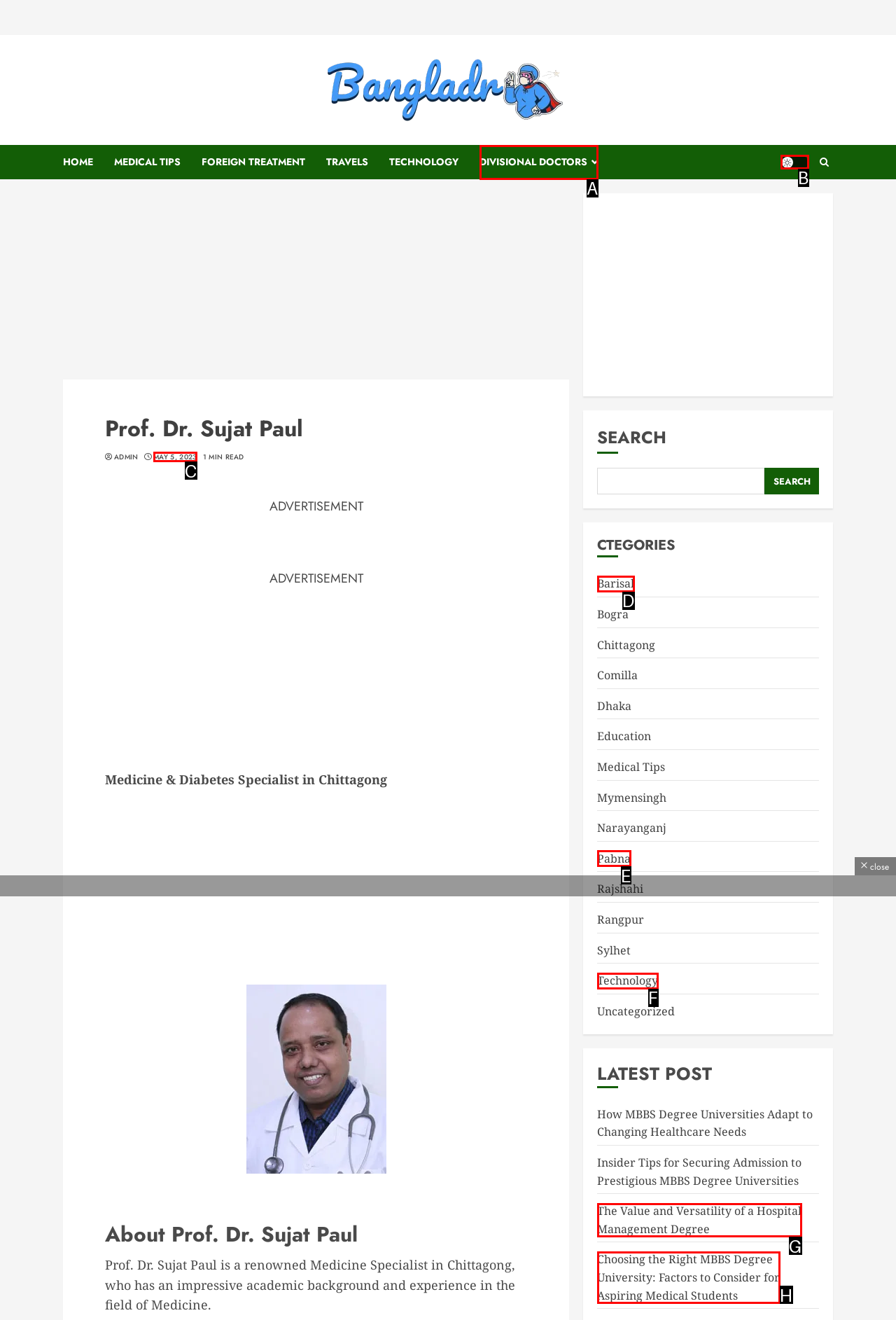From the given options, choose the HTML element that aligns with the description: H5Pget_efile_prefix. Respond with the letter of the selected element.

None